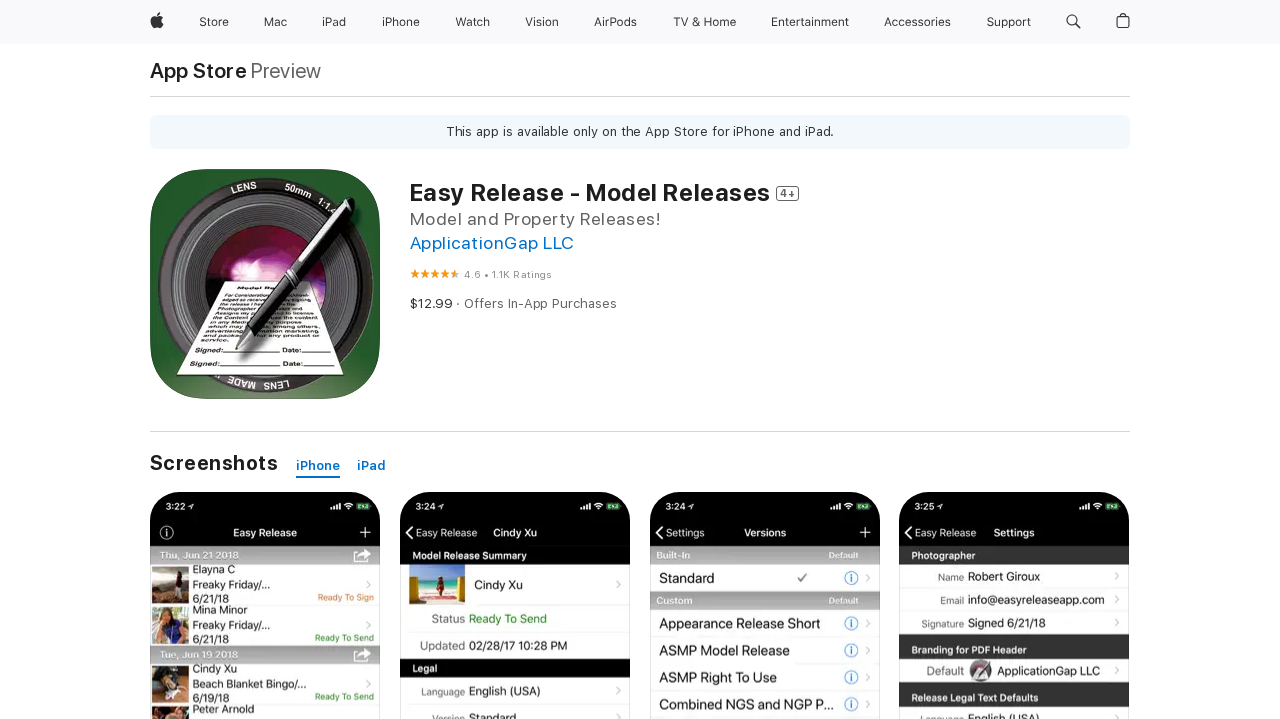What is the name of the app developer?
Using the visual information, answer the question in a single word or phrase.

ApplicationGap LLC